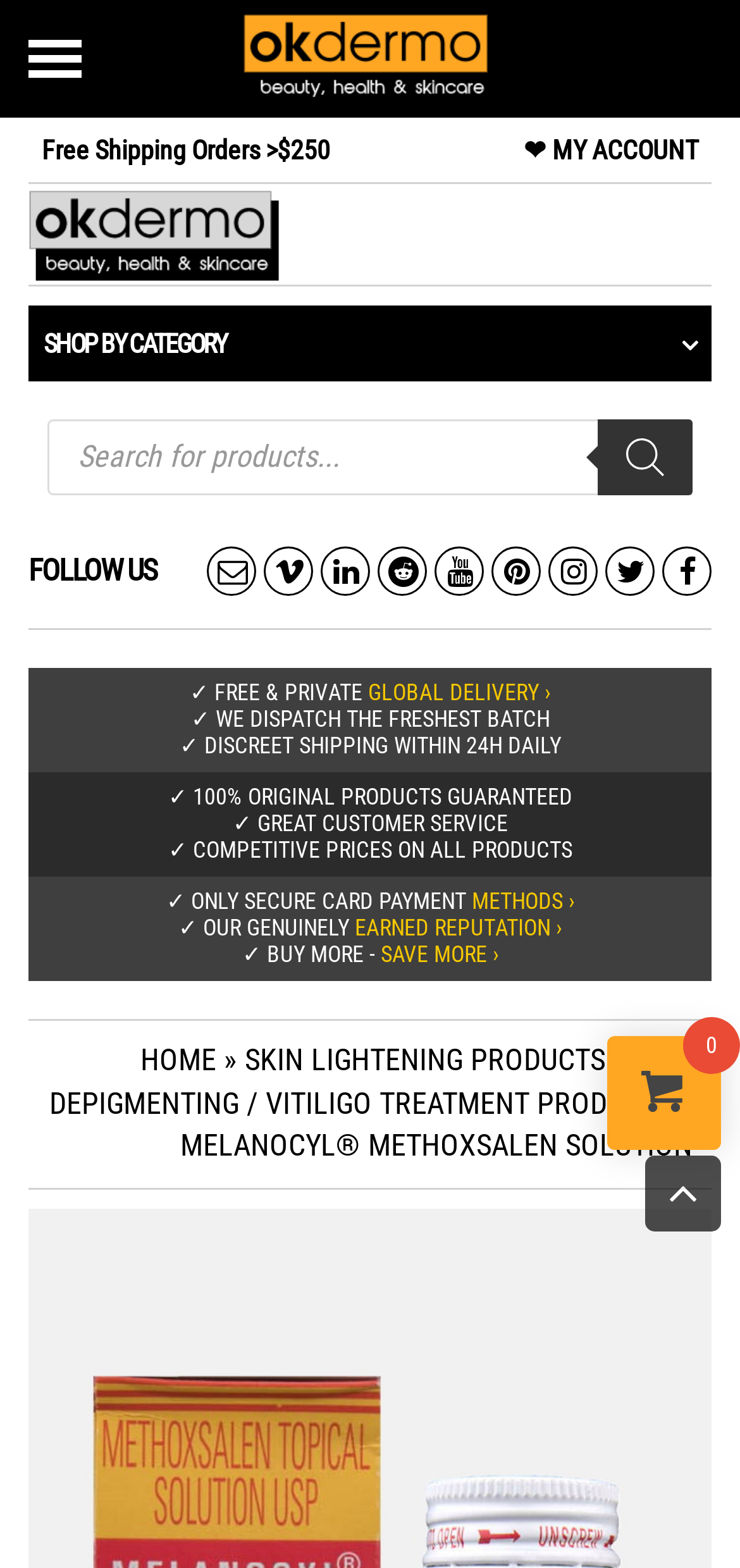Identify the bounding box coordinates of the clickable region required to complete the instruction: "Go to my account". The coordinates should be given as four float numbers within the range of 0 and 1, i.e., [left, top, right, bottom].

[0.708, 0.086, 0.944, 0.105]